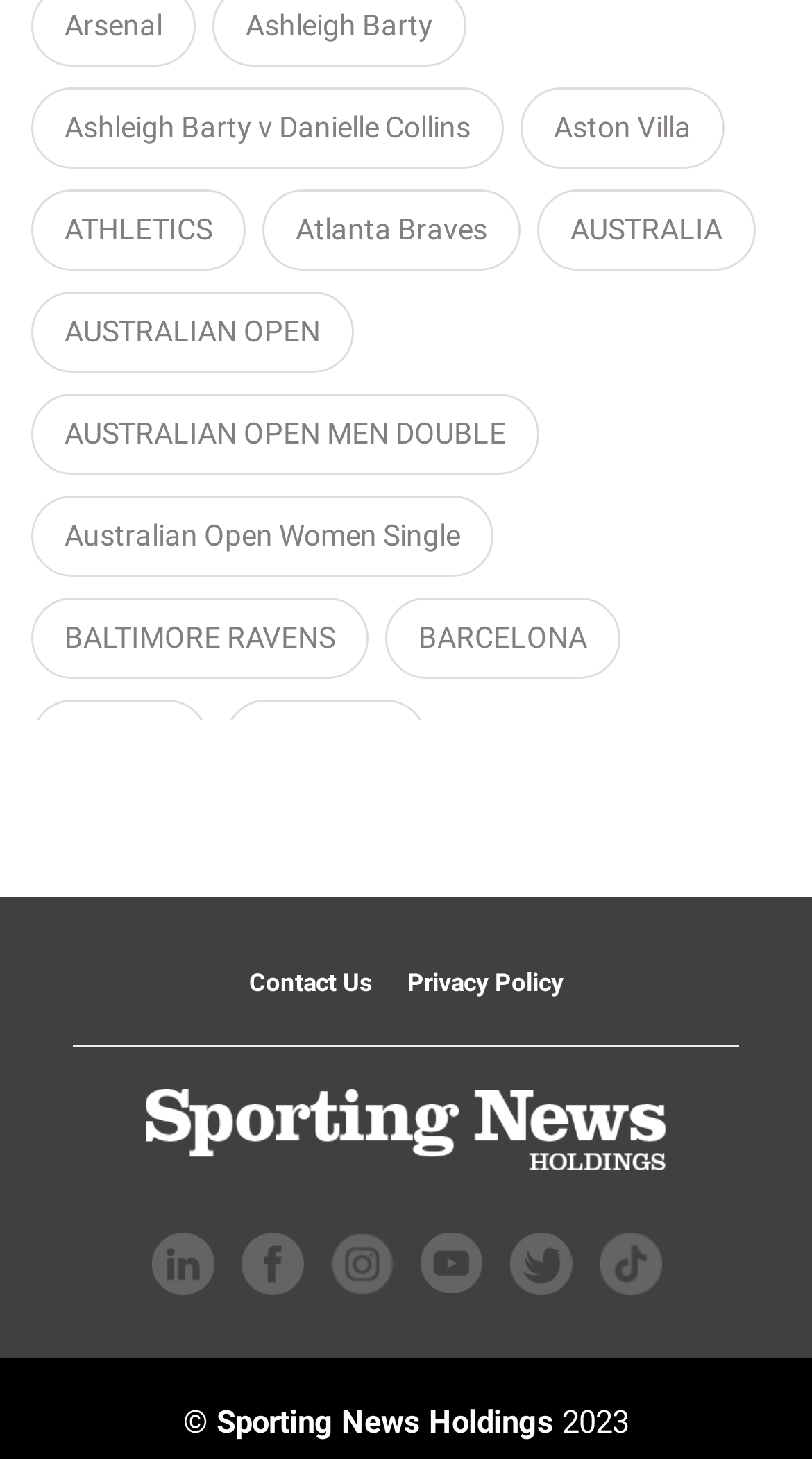From the webpage screenshot, predict the bounding box of the UI element that matches this description: "Ashleigh Barty v Danielle Collins".

[0.038, 0.061, 0.621, 0.116]